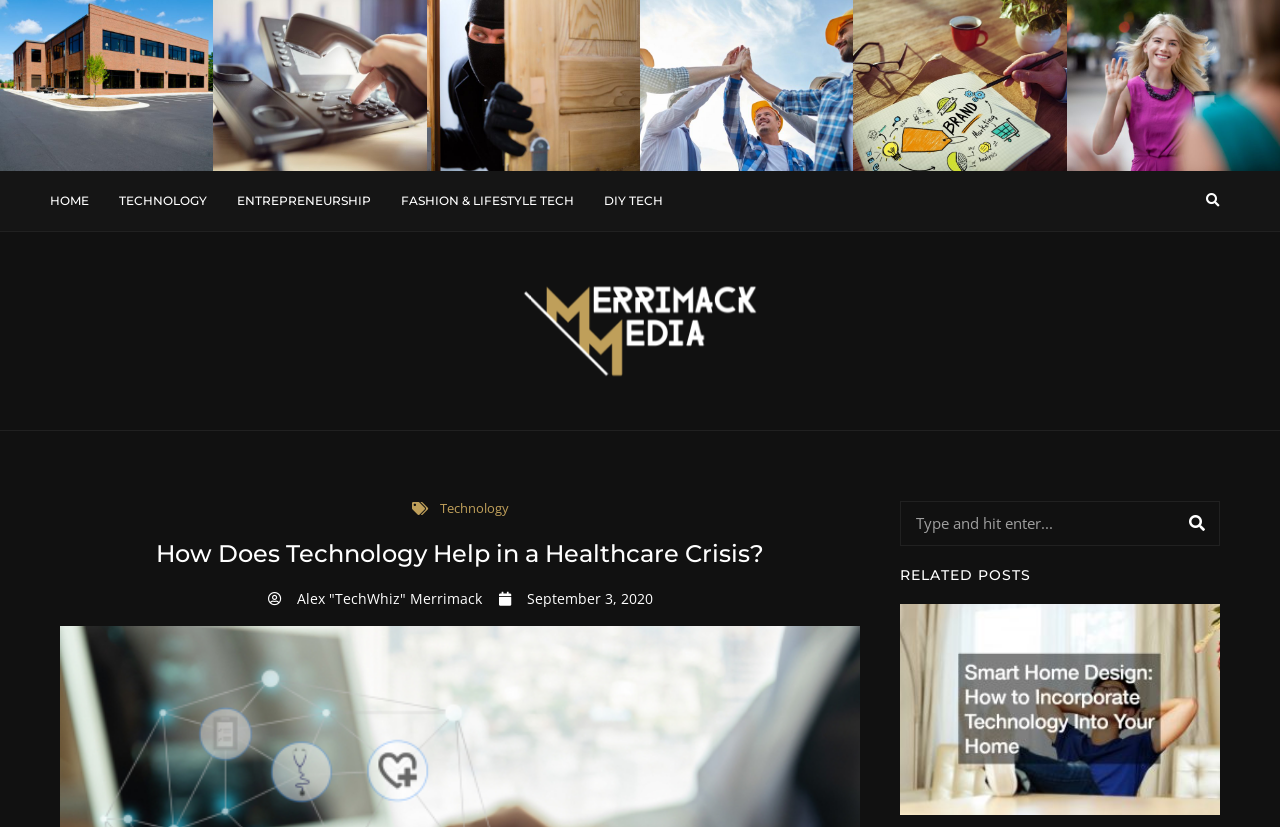Refer to the image and provide an in-depth answer to the question: 
What is the section below the article 'How Does Technology Help in a Healthcare Crisis?'?

The section below the article 'How Does Technology Help in a Healthcare Crisis?' is labeled as 'RELATED POSTS' which is a heading element.